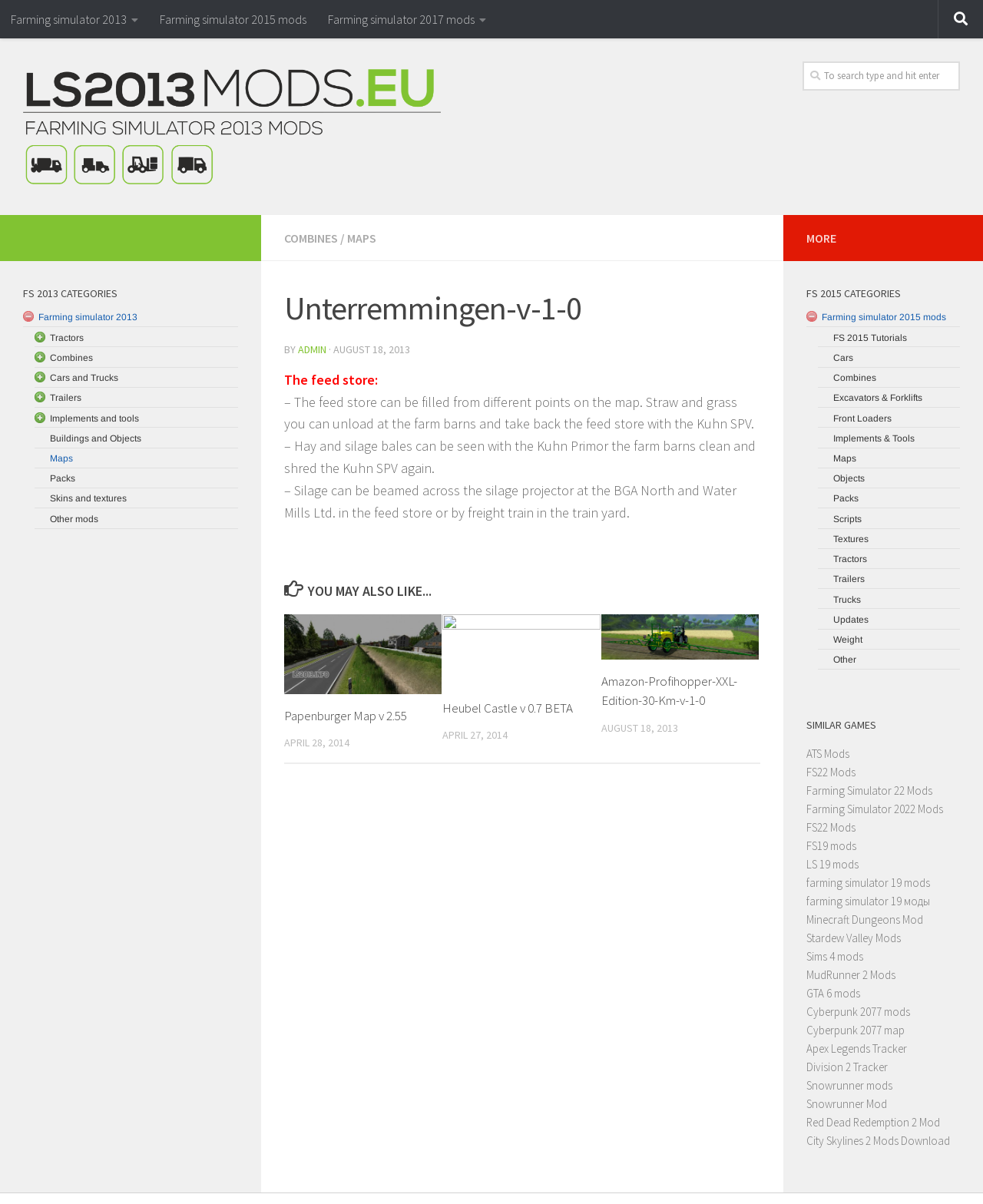Convey a detailed summary of the webpage, mentioning all key elements.

This webpage appears to be a mod repository for the Farming Simulator game series. At the top, there are three links to different versions of the game: Farming Simulator 2013, Farming Simulator 2015 mods, and Farming Simulator 2017 mods. Below these links, there is a search bar with a placeholder text "To search type and hit enter".

On the left side of the page, there are two categories: FS 2013 CATEGORIES and FS 2015 CATEGORIES. Each category has a list of subcategories, including Tractors, Combines, Cars and Trucks, Trailers, Implements and tools, Buildings and Objects, Maps, Packs, Skins and textures, and Other mods. These subcategories are links that likely lead to specific mod pages.

In the main content area, there is an article with a heading "Unterremmingen-v-1-0" and a description that explains how the feed store can be filled from different points on the map. There are also three paragraphs of text that provide more information about the feed store and its functionality.

Below the article, there is a section titled "YOU MAY ALSO LIKE..." that features three mod articles with headings, descriptions, and links. Each article has a timestamp indicating when it was published.

At the bottom of the page, there are two "MORE" links, one for each category, which likely lead to more mod pages.